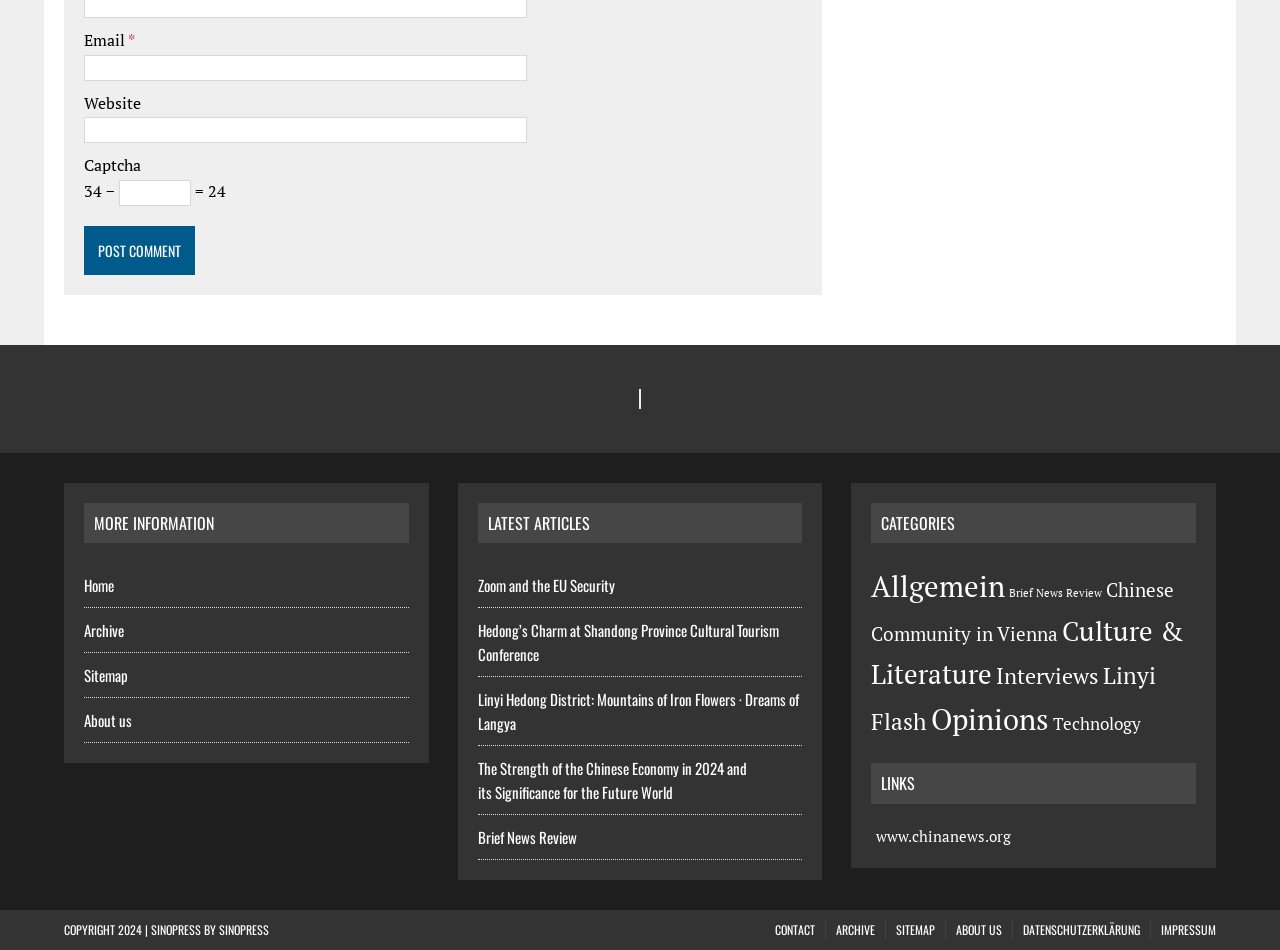Identify the bounding box coordinates for the element you need to click to achieve the following task: "Read Zoom and the EU Security article". Provide the bounding box coordinates as four float numbers between 0 and 1, in the form [left, top, right, bottom].

[0.373, 0.605, 0.48, 0.628]